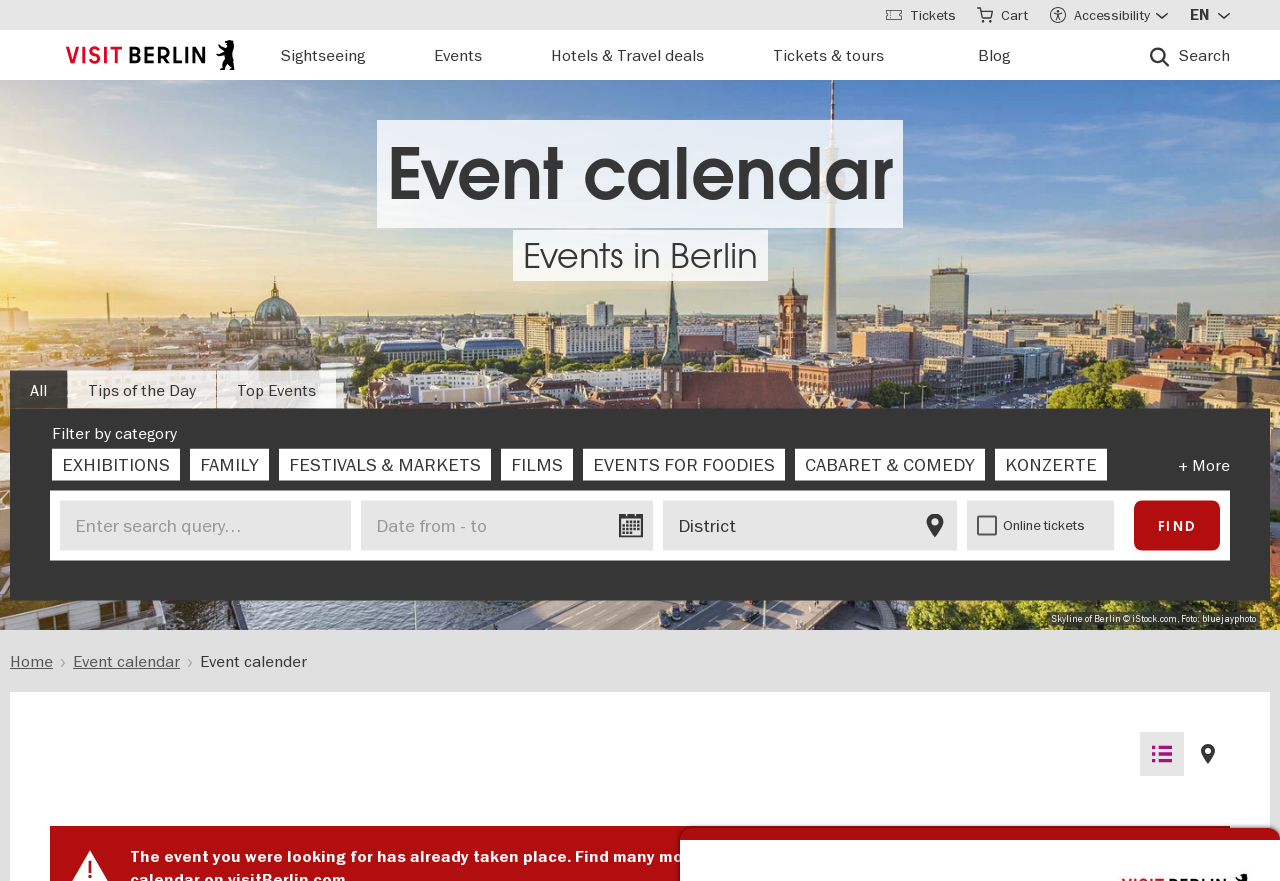What is the alternative view option for event listings?
Please give a detailed and elaborate explanation in response to the question.

In addition to the default list view, users can switch to a map view to visualize event locations, as indicated by the 'Map view' link in the header section.